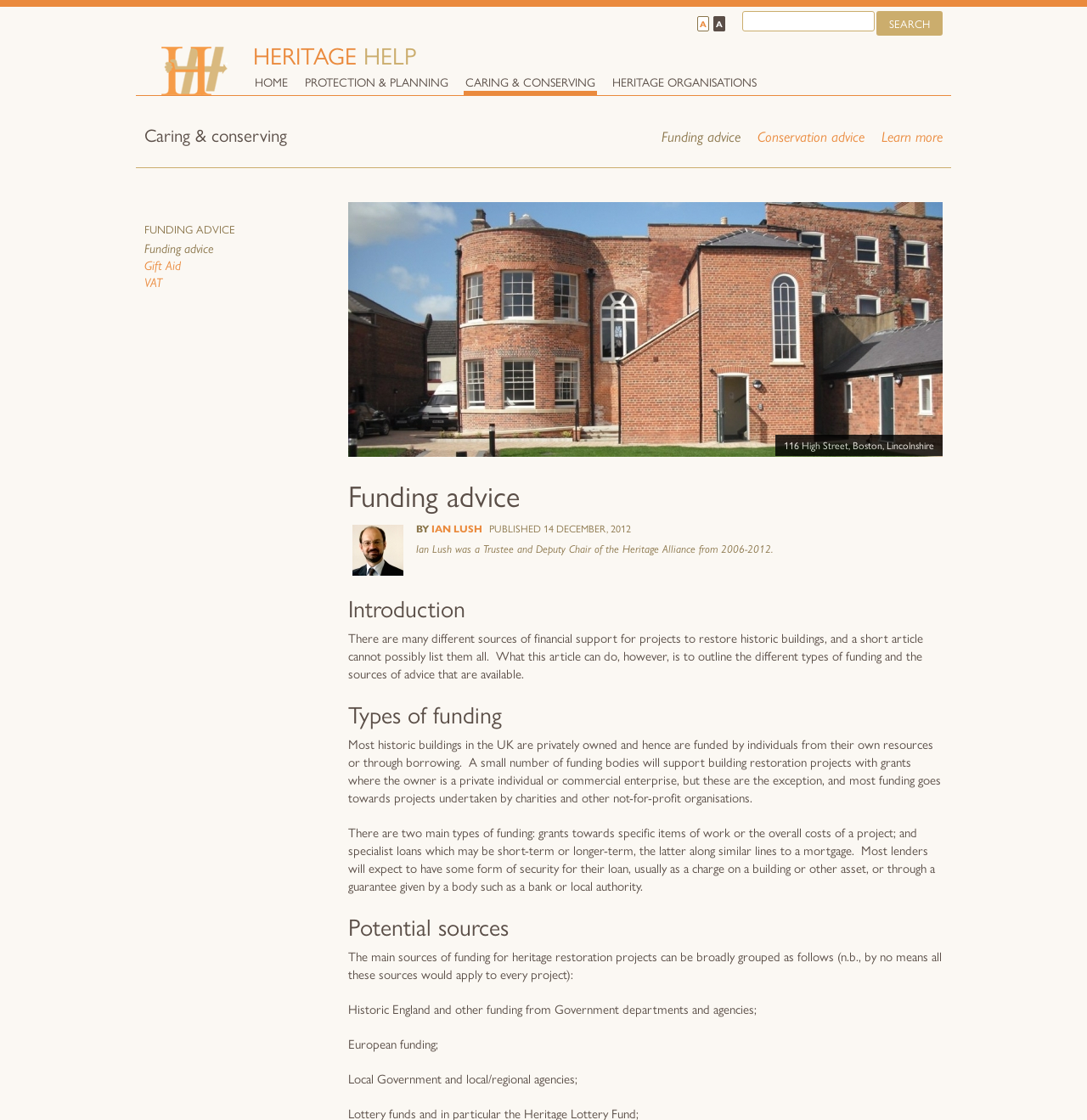What is the primary heading on this webpage?

Caring & conserving